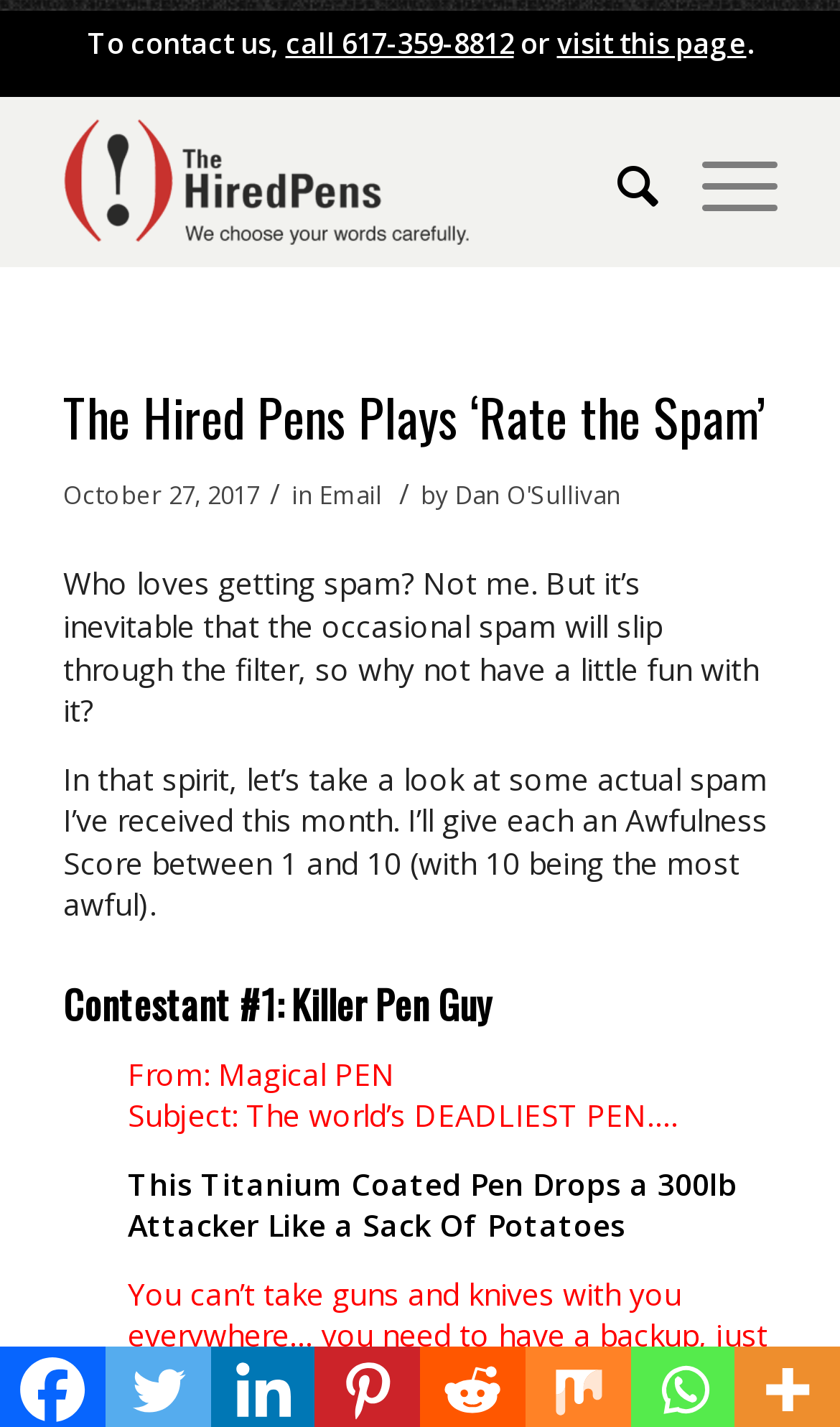Determine the bounding box coordinates of the target area to click to execute the following instruction: "check the email category."

[0.38, 0.336, 0.454, 0.358]